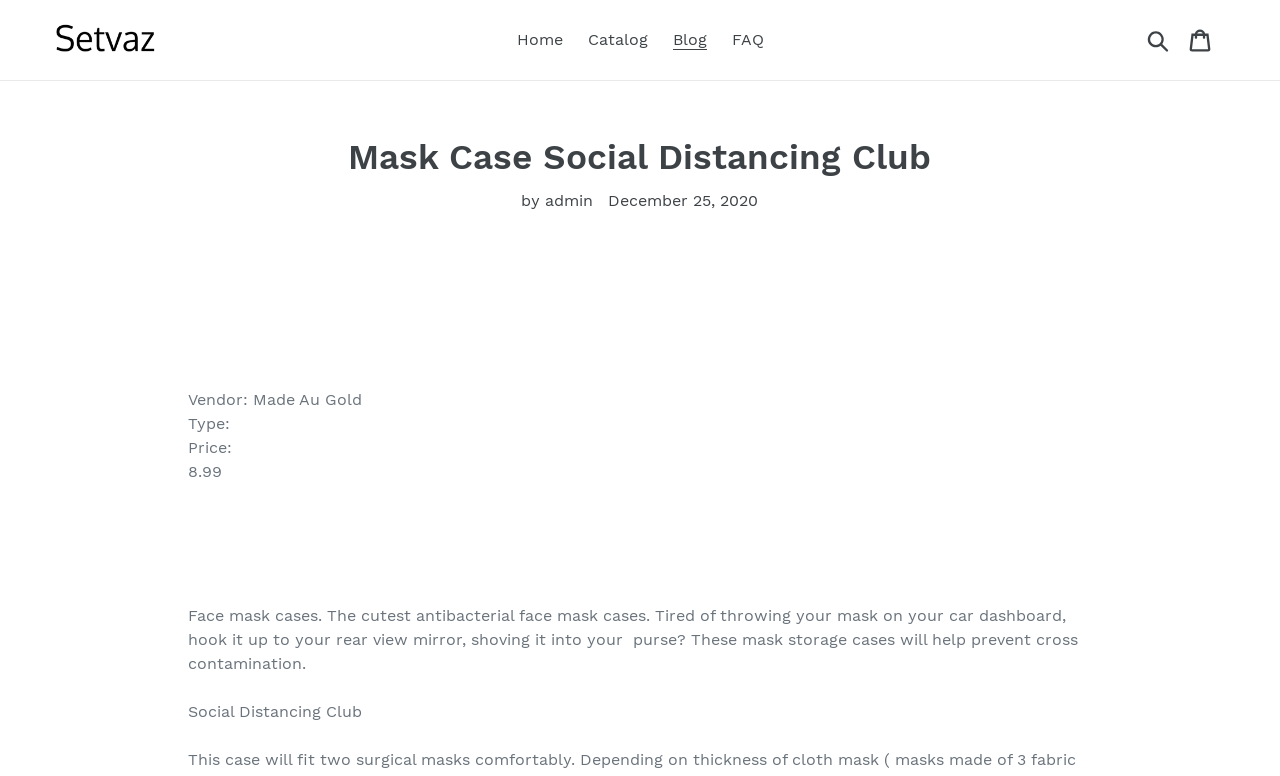Create a detailed summary of all the visual and textual information on the webpage.

The webpage is about a product called "Mask Case Social Distancing Club" from the vendor "Made Au Gold" with a price of $8.99. At the top left of the page, there is a logo image of "Setvaz" with a link to the homepage. Next to the logo, there are four navigation links: "Home", "Catalog", "Blog", and "FAQ". On the top right, there is a search button and a link to the cart.

Below the navigation links, there is a heading that reads "Mask Case Social Distancing Club" followed by the text "by admin" and a timestamp of "December 25, 2020". The product details are listed below, including the vendor, type, and price. 

The main product description is located in the middle of the page, which describes the product as "Face mask cases. The cutest antibacterial face mask cases..." and explains the benefits of using the product. At the bottom of the page, there is a text that reads "Social Distancing Club".